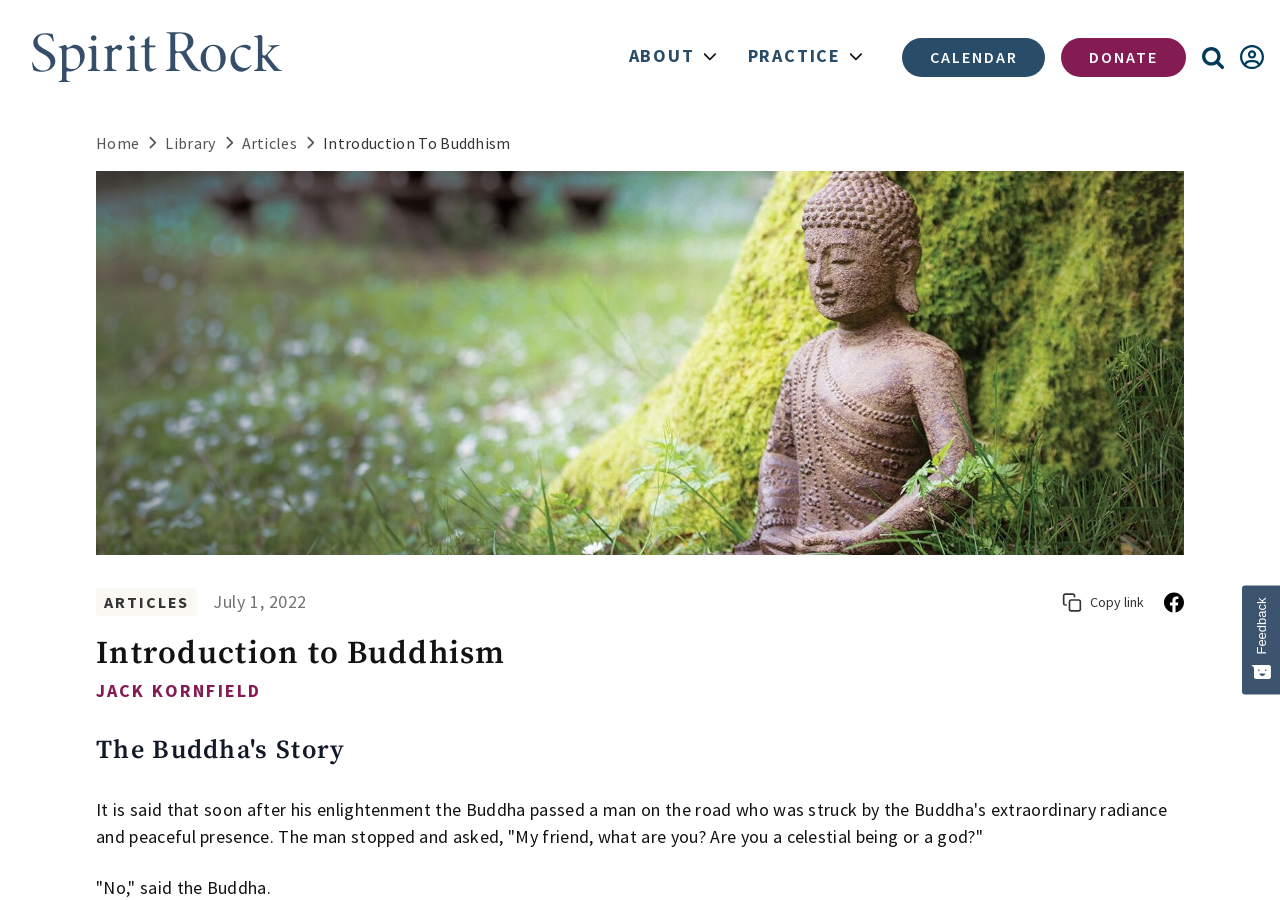Describe all the visual and textual components of the webpage comprehensively.

The webpage is about introducing Buddhism, specifically featuring Spirit Rock. At the top, there is a navigation menu with buttons labeled "ABOUT", "PRACTICE", and a search button, each accompanied by a small icon. Below the navigation menu, there are links to "Home", "Library", and "Articles", each with a corresponding icon.

The main content area is divided into two sections. On the left, there is a header section with a title "Introduction to Buddhism" and a subtitle "JACK KORNFIELD". Below the title, there is a brief story about the Buddha's enlightenment, told in three paragraphs. The first paragraph describes the Buddha's encounter with a man on the road, while the second and third paragraphs quote the Buddha's response.

On the right side of the main content area, there is a section with a link to "ARTICLES" and a date "July 1, 2022". Below this section, there is a button to "Copy link" and another link with a small icon.

At the very bottom of the page, there are links to "CALENDAR", "DONATE", and another link with a small icon.